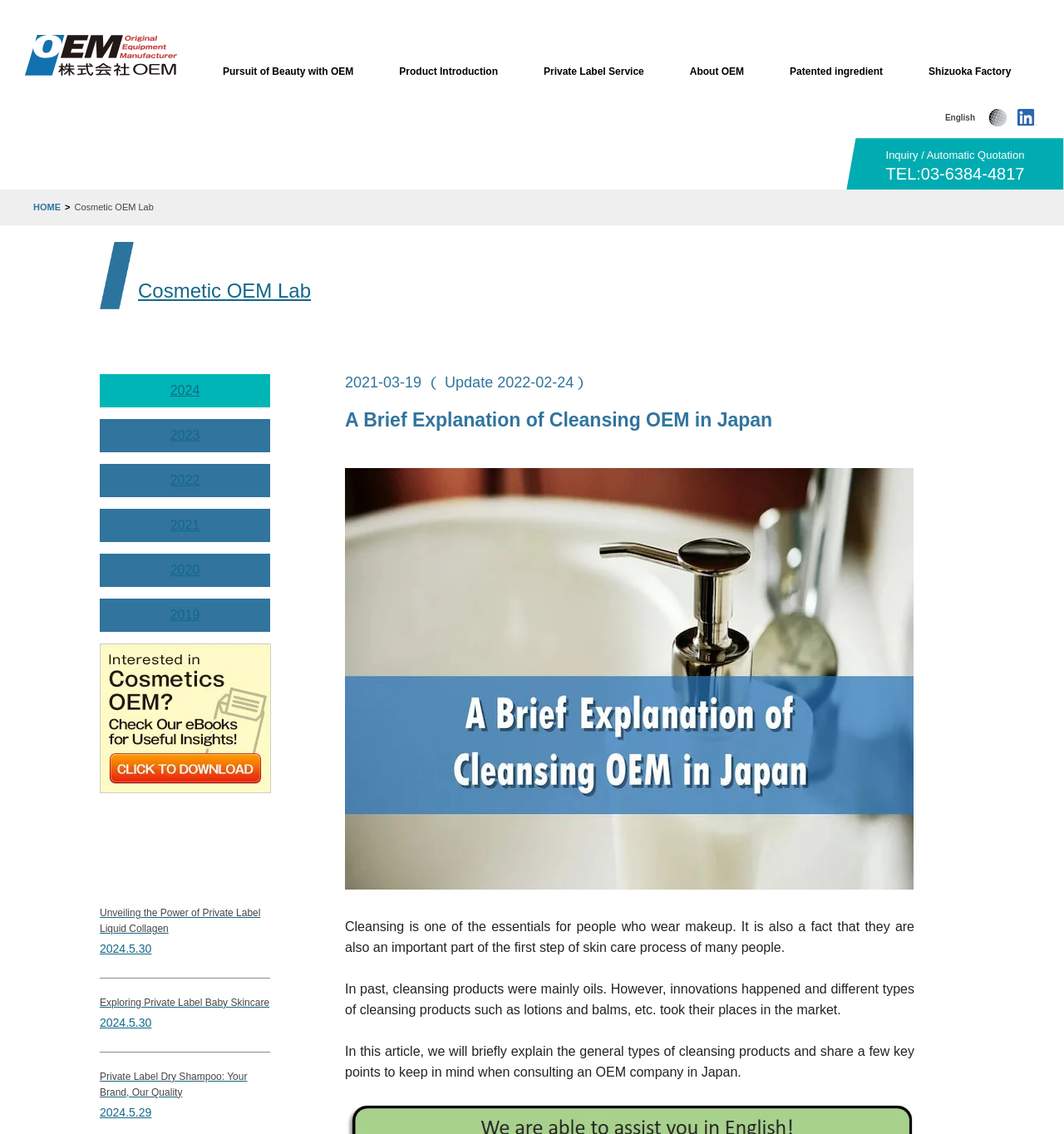Identify the bounding box coordinates of the section that should be clicked to achieve the task described: "Click the 'Inquiry / Automatic Quotation TEL:03-6384-4817' link".

[0.795, 0.122, 1.0, 0.167]